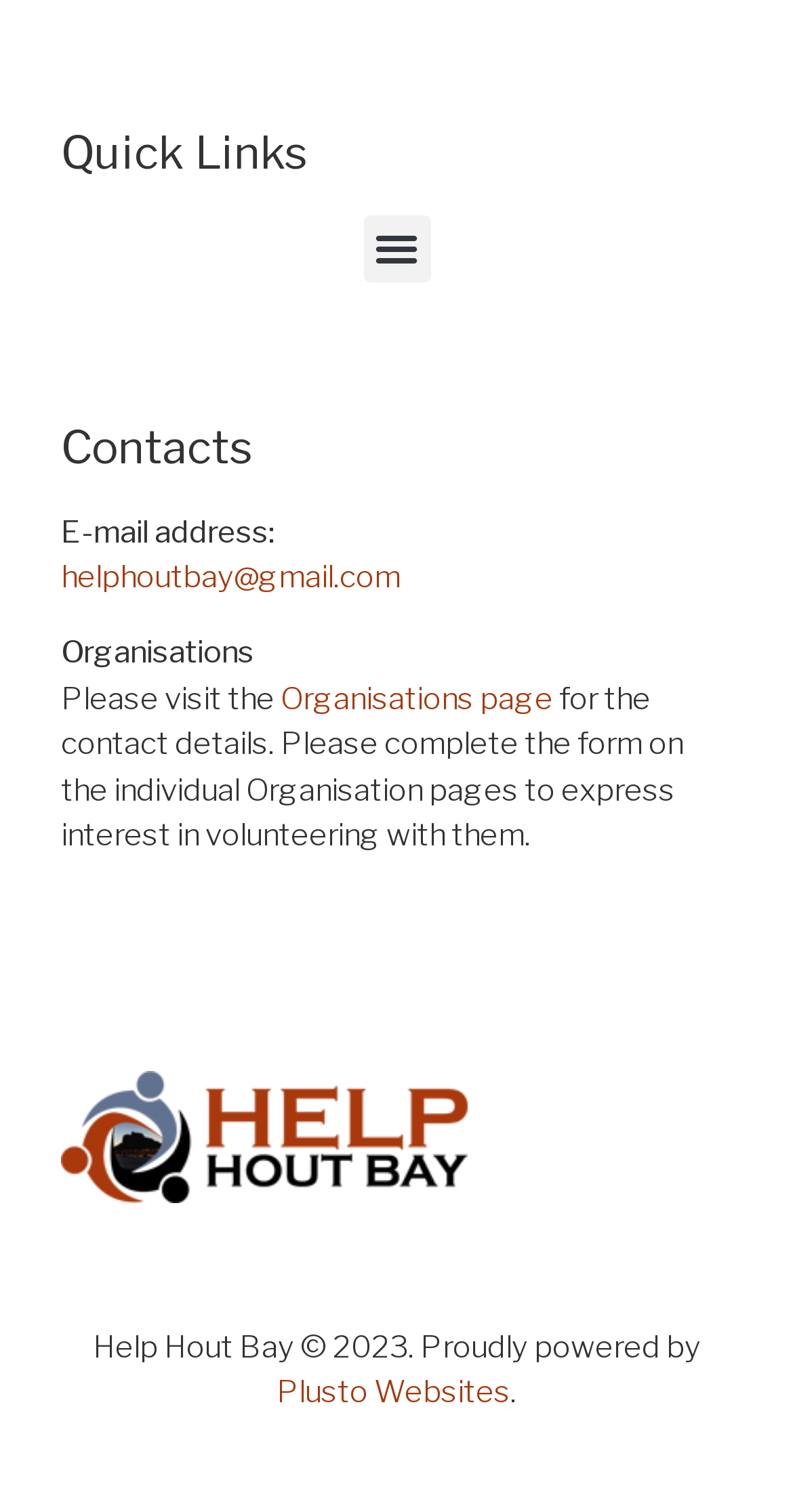Using the description "Organisations page", predict the bounding box of the relevant HTML element.

[0.354, 0.45, 0.697, 0.474]